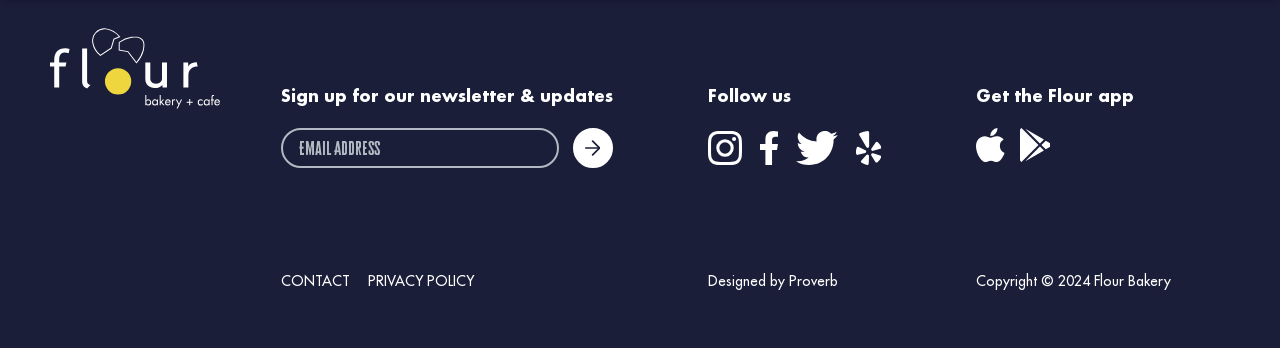What is the name of the bakery?
Please provide a single word or phrase based on the screenshot.

Flour Bakery